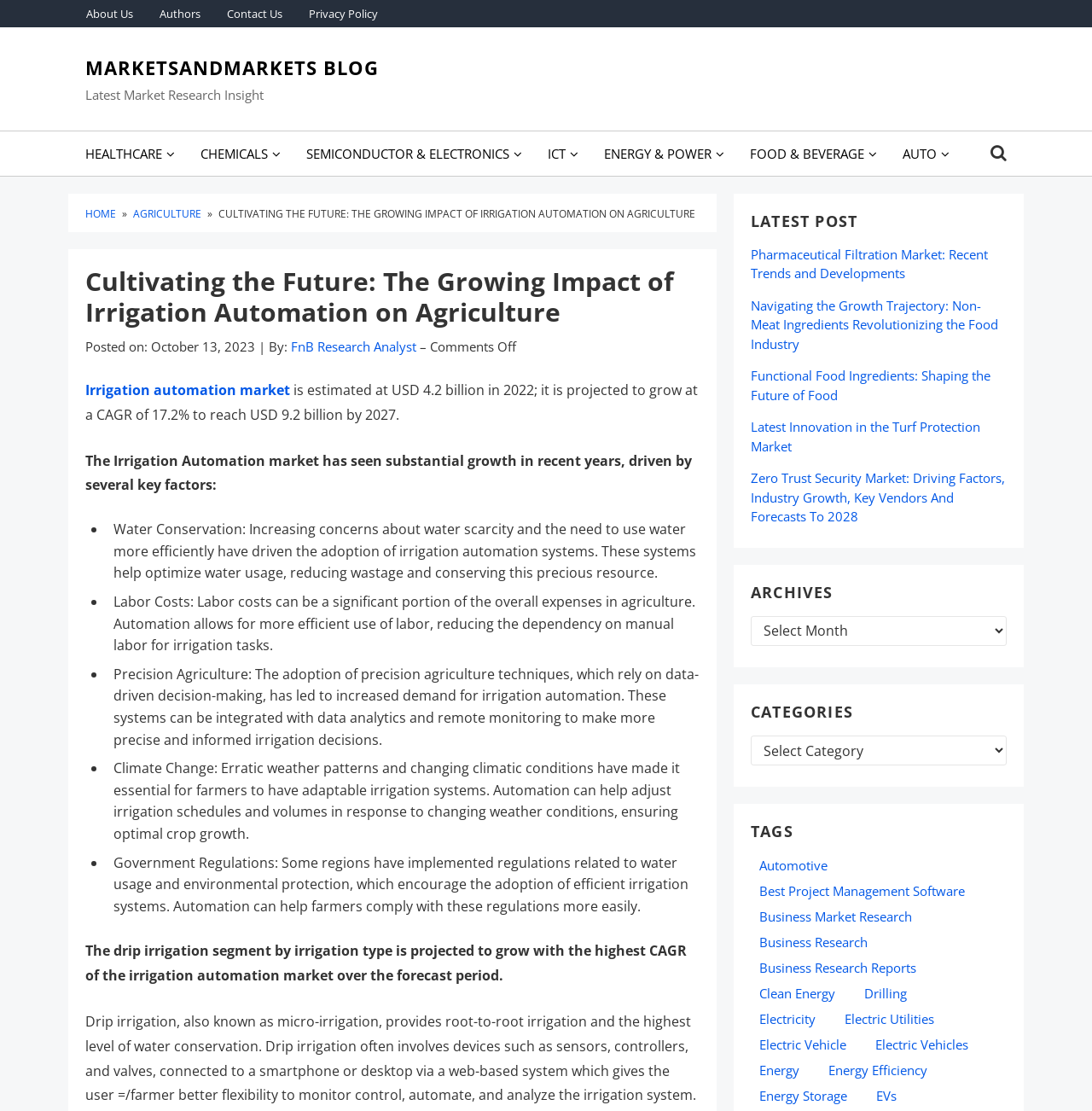Please locate the bounding box coordinates for the element that should be clicked to achieve the following instruction: "Learn more about the 'Irrigation automation market'". Ensure the coordinates are given as four float numbers between 0 and 1, i.e., [left, top, right, bottom].

[0.078, 0.343, 0.266, 0.36]